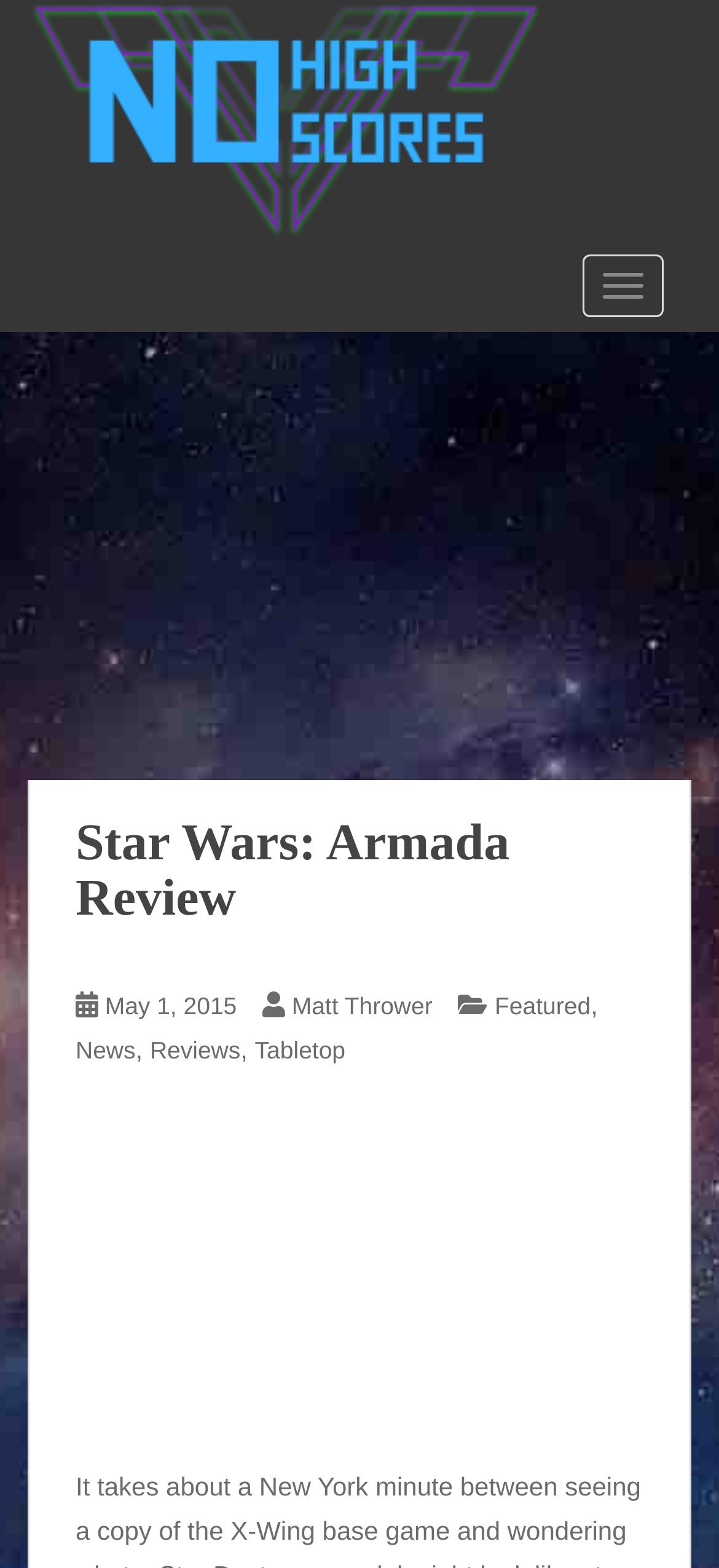Can you determine the bounding box coordinates of the area that needs to be clicked to fulfill the following instruction: "Click the website logo"?

[0.038, 0.0, 0.756, 0.153]